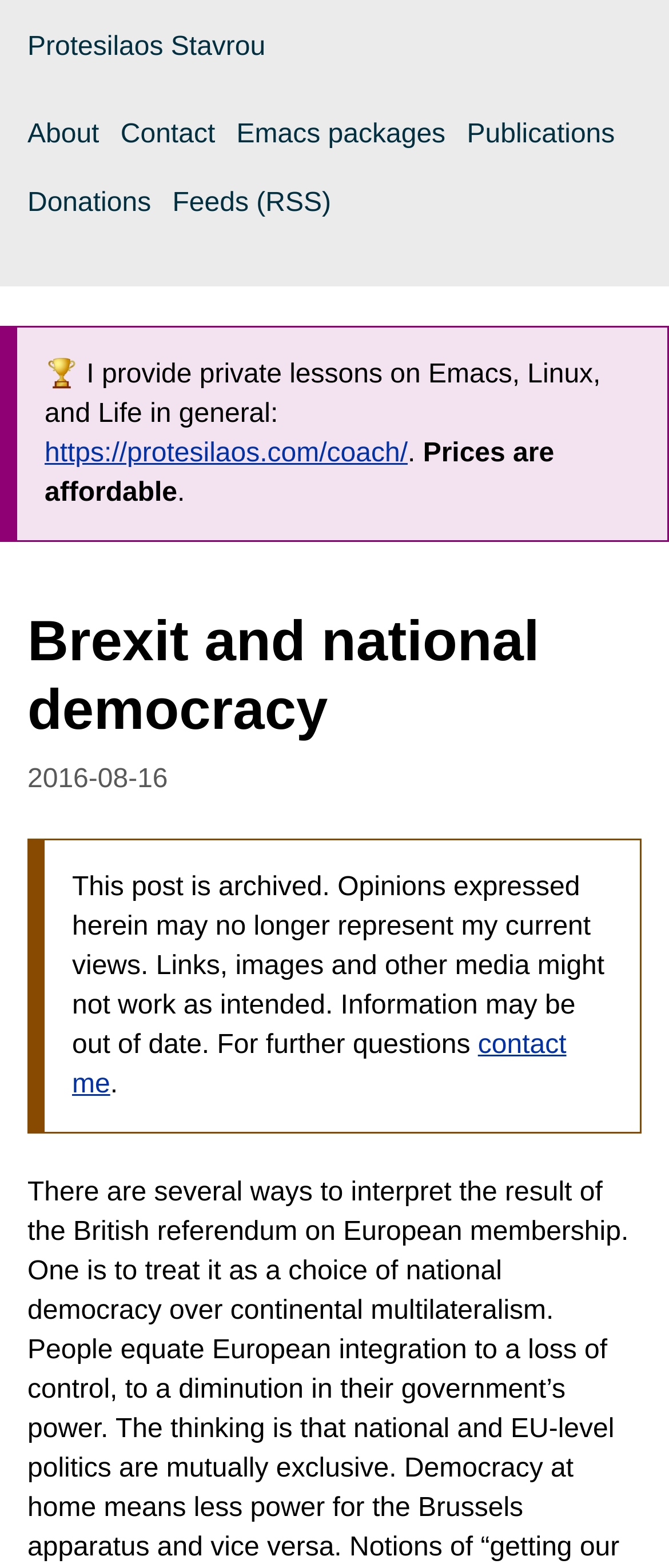Show the bounding box coordinates of the region that should be clicked to follow the instruction: "learn more about private lessons."

[0.067, 0.28, 0.609, 0.299]